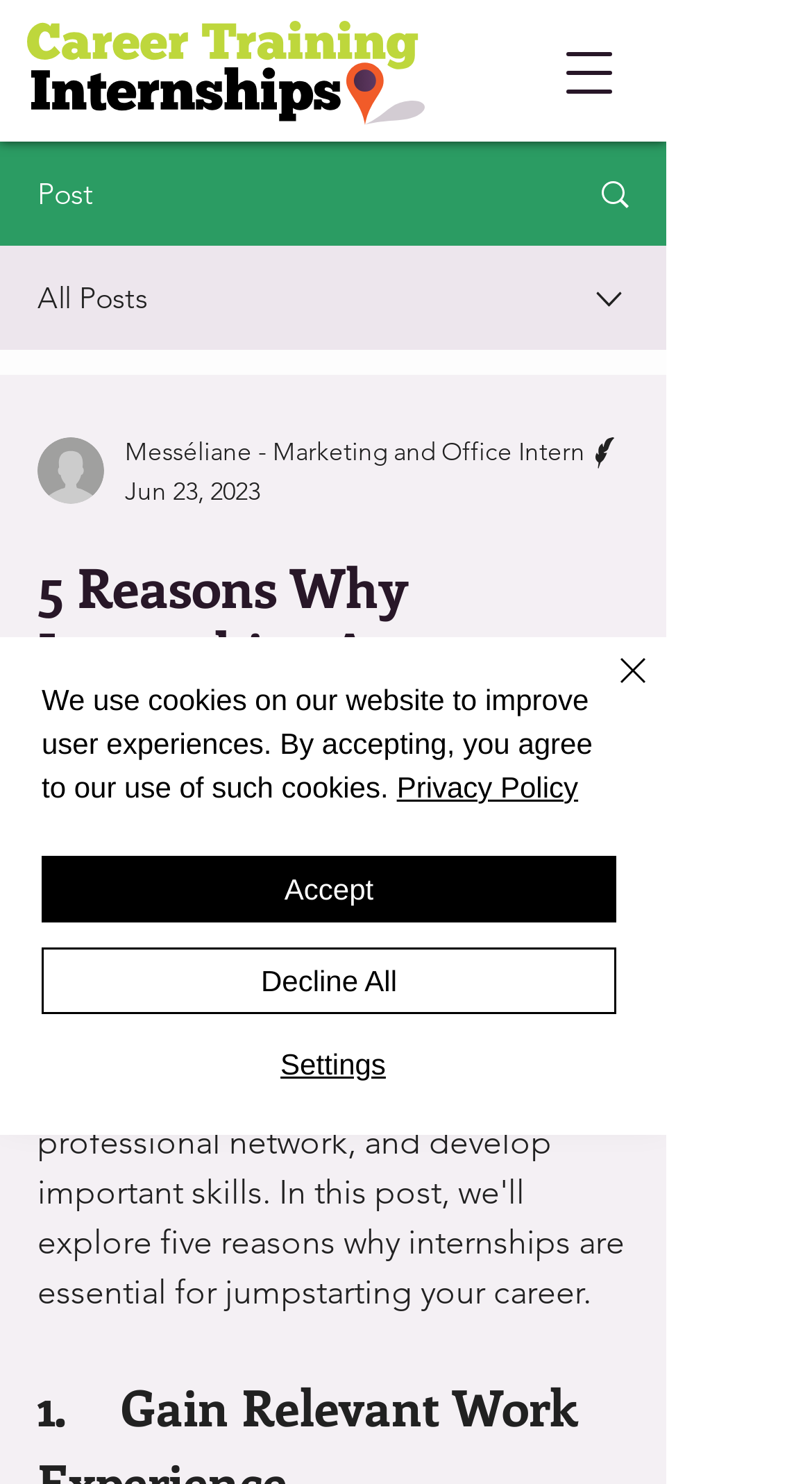Please identify the bounding box coordinates of the region to click in order to complete the given instruction: "Open navigation menu". The coordinates should be four float numbers between 0 and 1, i.e., [left, top, right, bottom].

[0.662, 0.014, 0.79, 0.084]